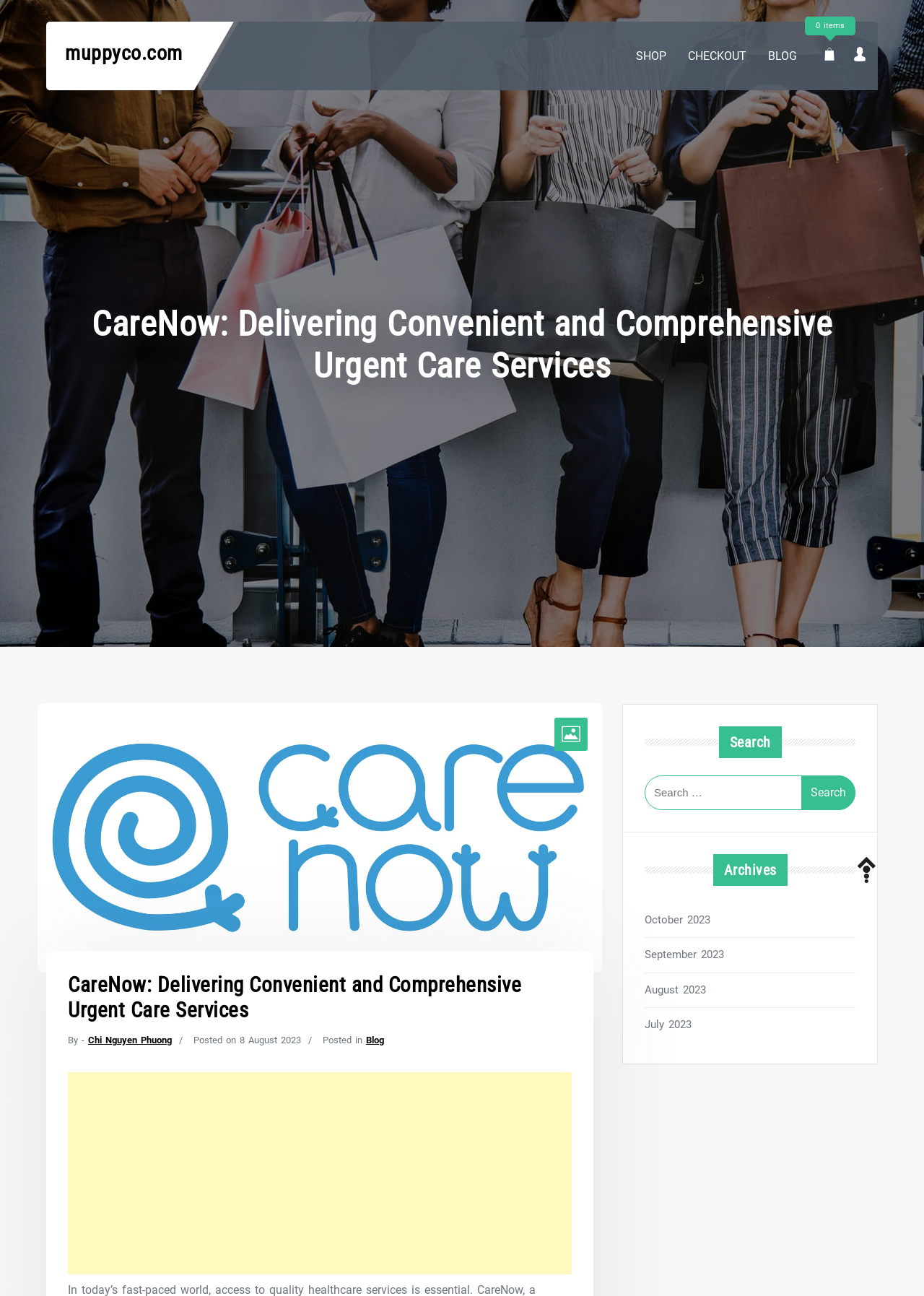Please specify the coordinates of the bounding box for the element that should be clicked to carry out this instruction: "Search for something". The coordinates must be four float numbers between 0 and 1, formatted as [left, top, right, bottom].

[0.698, 0.598, 0.926, 0.625]